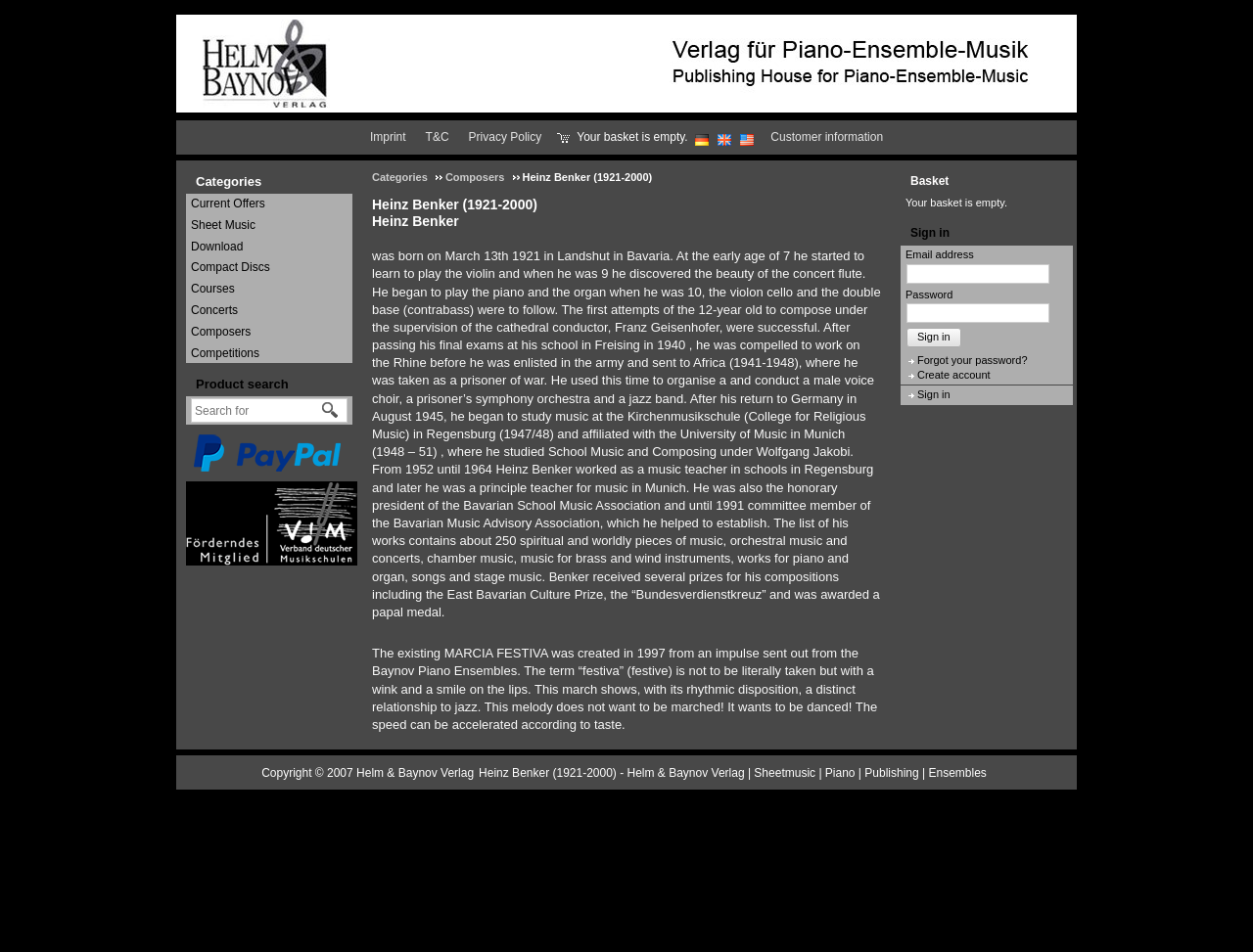Provide the bounding box for the UI element matching this description: "Courses".

[0.152, 0.296, 0.187, 0.311]